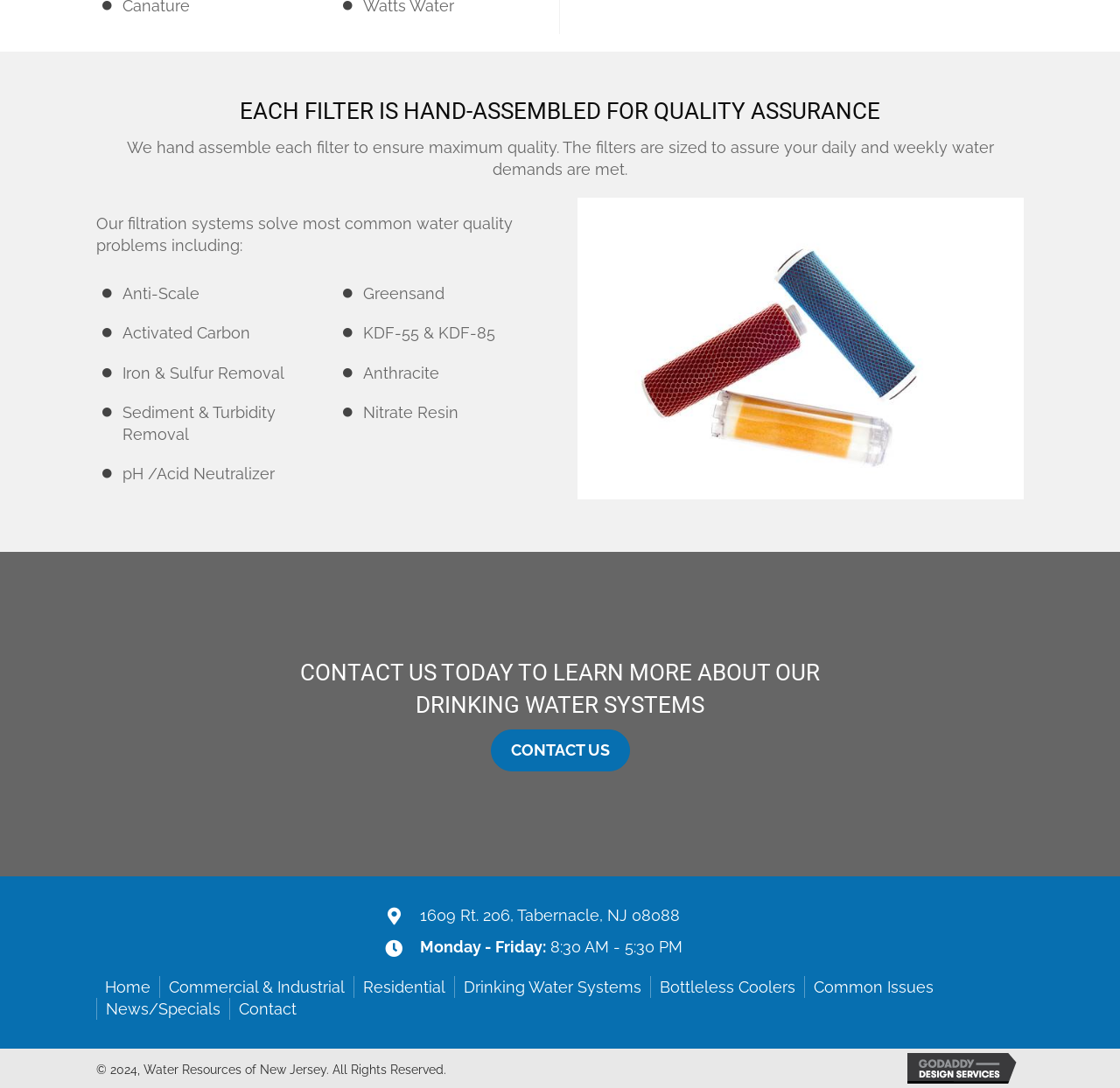Bounding box coordinates are specified in the format (top-left x, top-left y, bottom-right x, bottom-right y). All values are floating point numbers bounded between 0 and 1. Please provide the bounding box coordinate of the region this sentence describes: Residential

[0.316, 0.897, 0.405, 0.917]